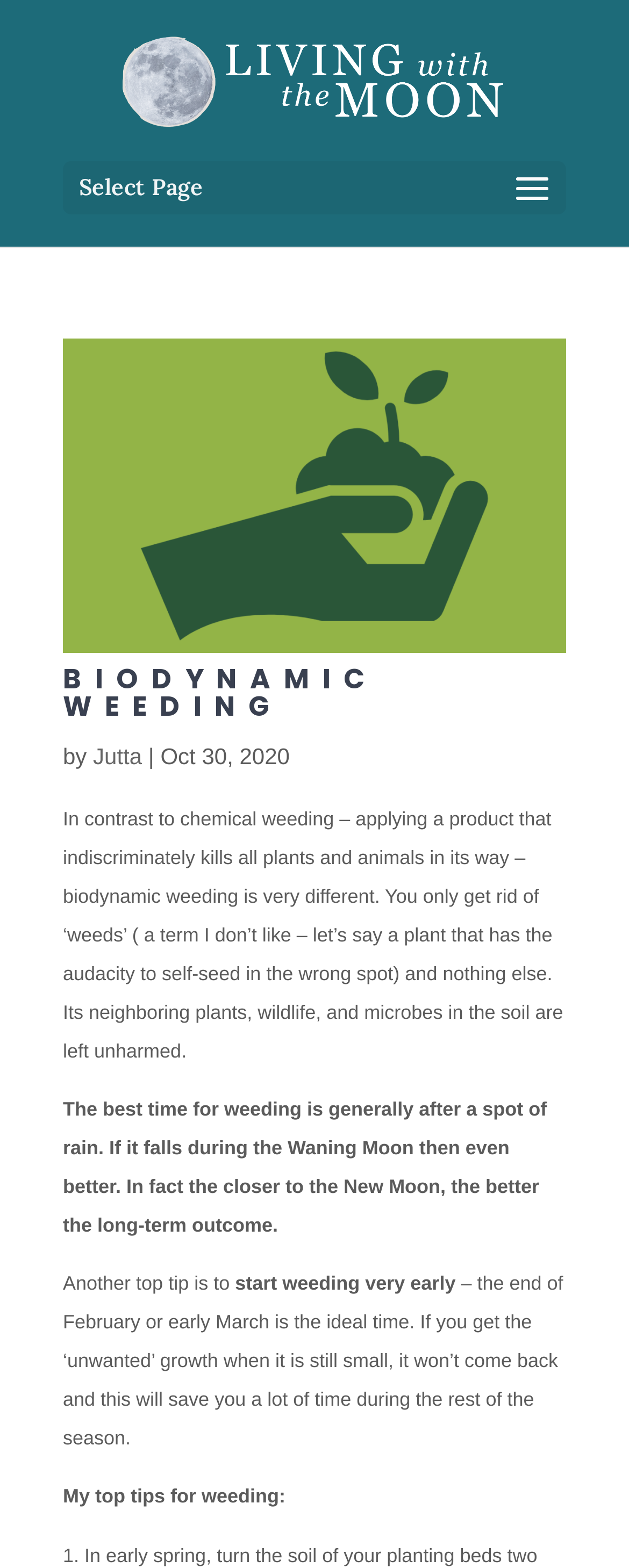Specify the bounding box coordinates (top-left x, top-left y, bottom-right x, bottom-right y) of the UI element in the screenshot that matches this description: Outloook AppIns

None